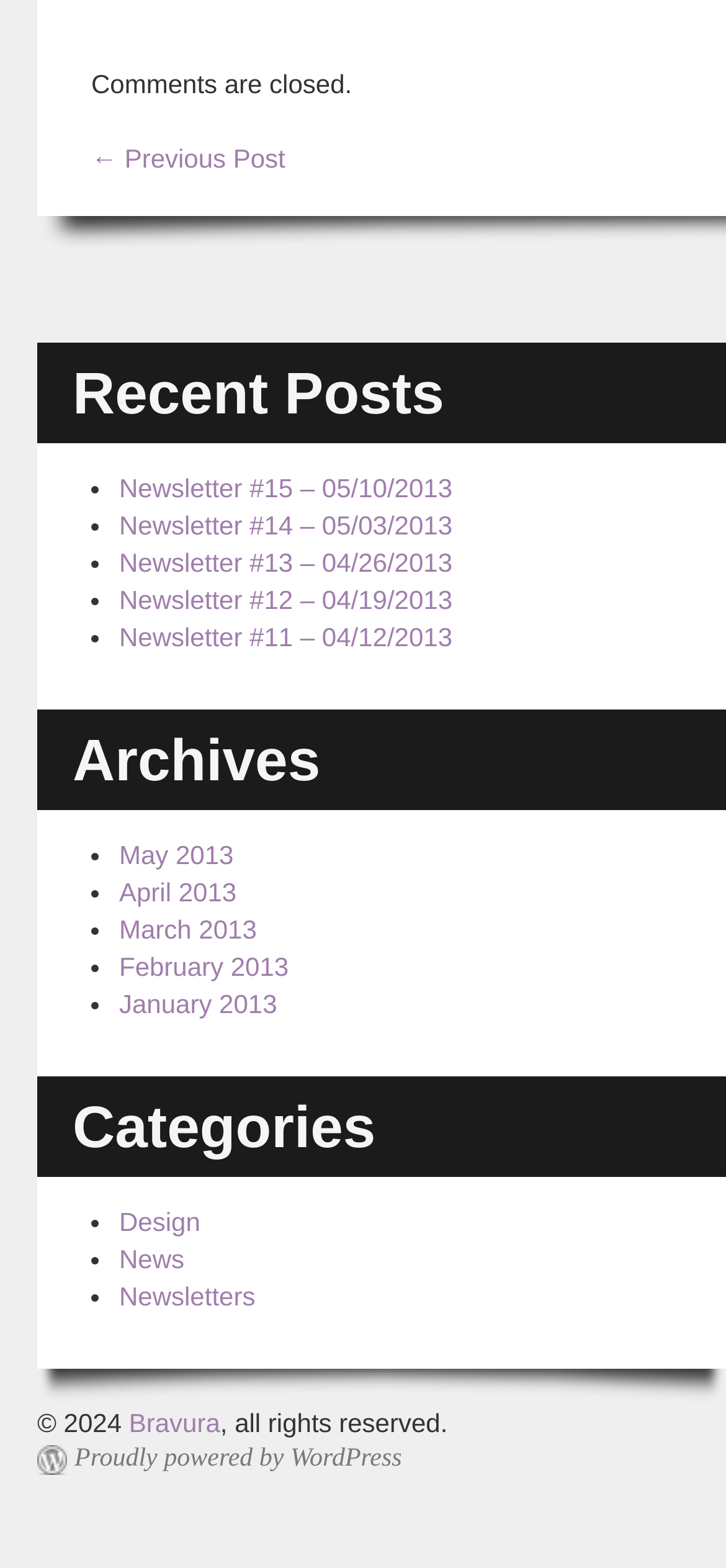Please answer the following question using a single word or phrase: What is the platform powering the website?

WordPress